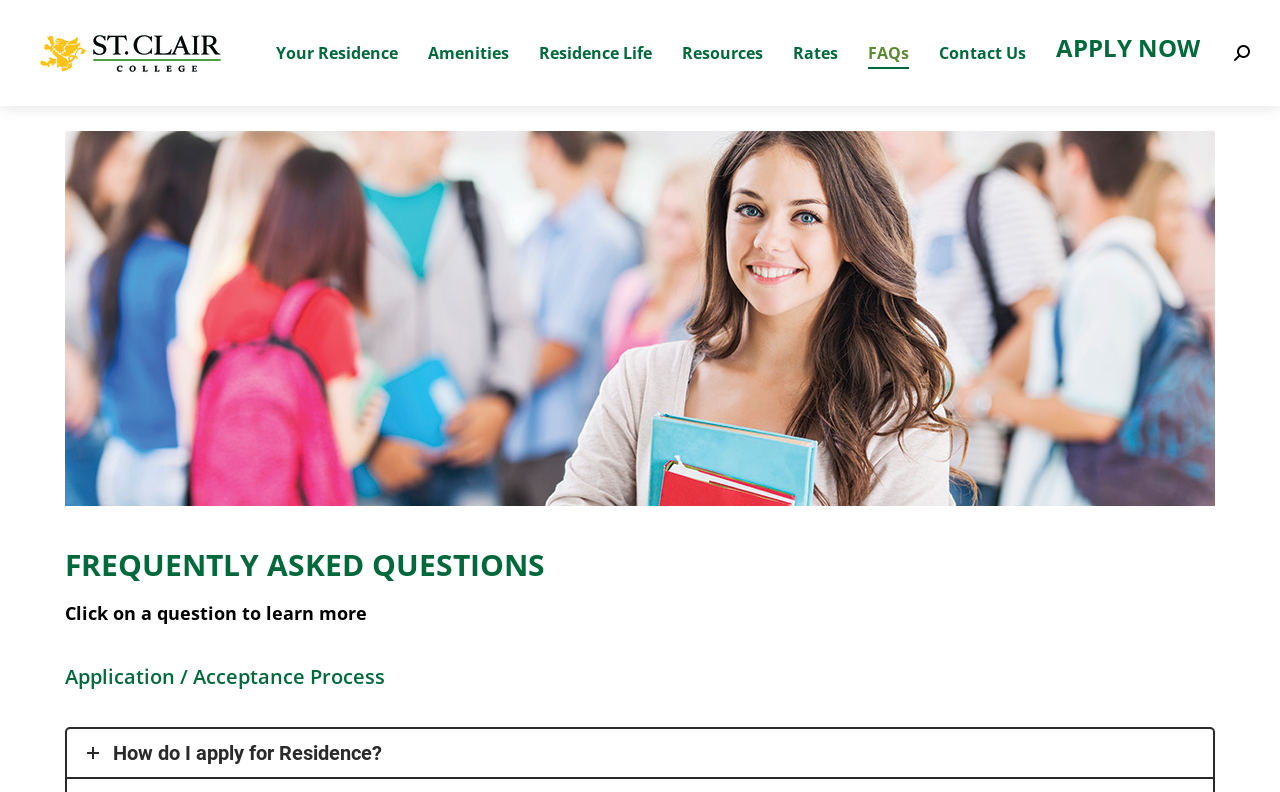Identify the bounding box coordinates of the region I need to click to complete this instruction: "apply now".

[0.822, 0.019, 0.941, 0.115]